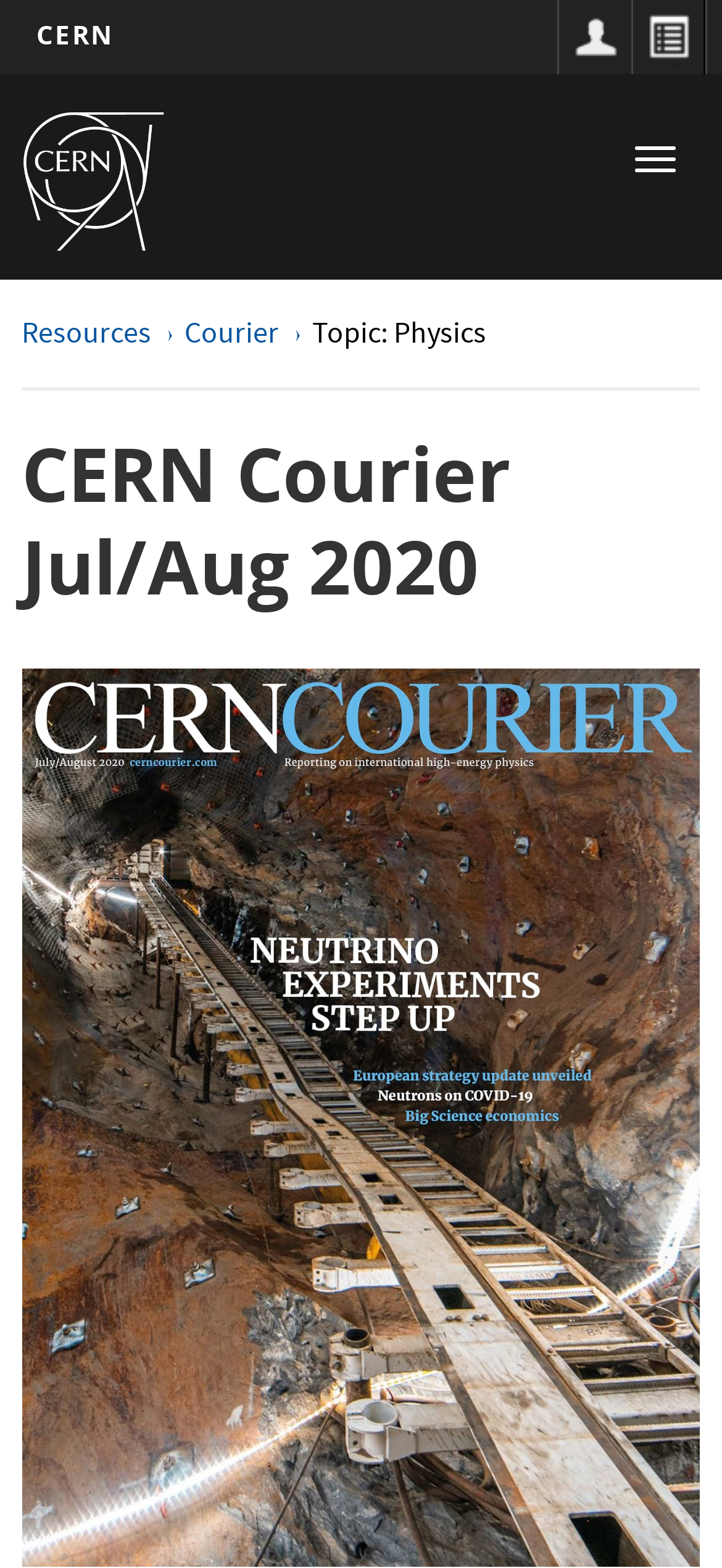Can you find the bounding box coordinates for the element that needs to be clicked to execute this instruction: "Toggle the navigation menu"? The coordinates should be given as four float numbers between 0 and 1, i.e., [left, top, right, bottom].

[0.854, 0.083, 0.962, 0.12]